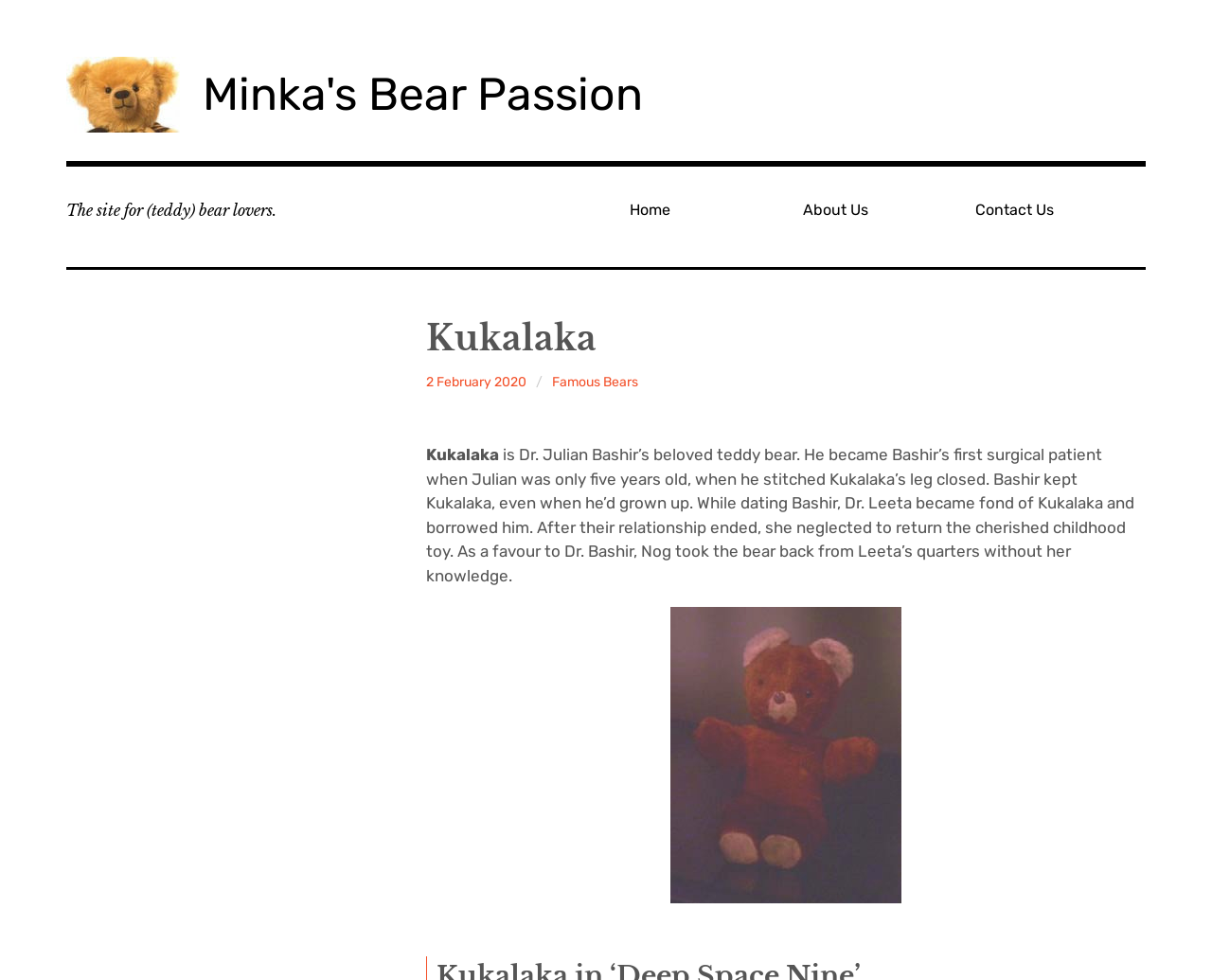What is the position of the 'Home' link on the webpage?
Examine the image closely and answer the question with as much detail as possible.

I determined the position by analyzing the bounding box coordinates of the 'Home' link, which has a y1 value of 0.199, indicating it is near the top of the page, and an x1 value of 0.513, indicating it is near the right side of the page.